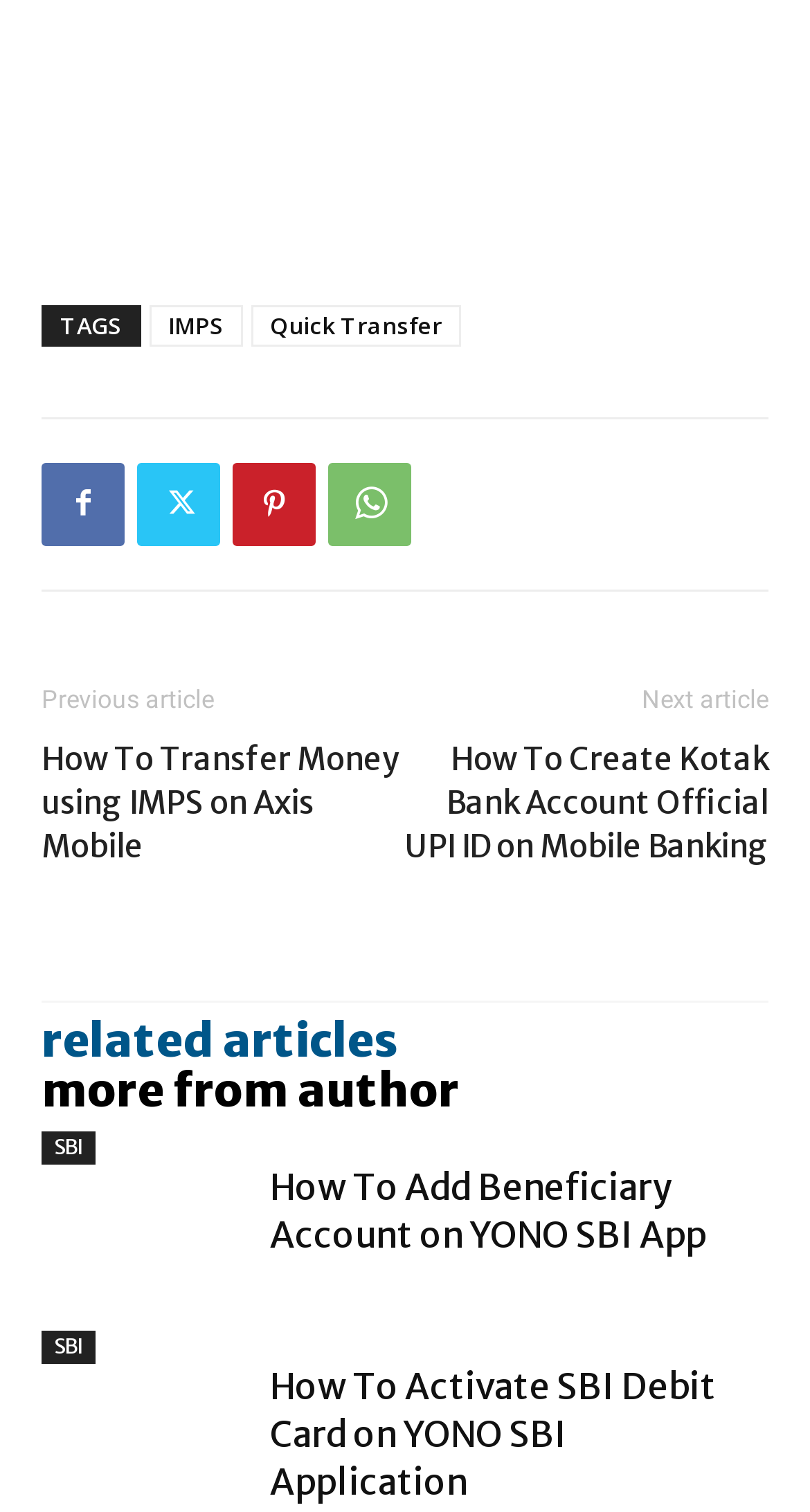Given the element description WhatsApp, specify the bounding box coordinates of the corresponding UI element in the format (top-left x, top-left y, bottom-right x, bottom-right y). All values must be between 0 and 1.

[0.405, 0.306, 0.508, 0.361]